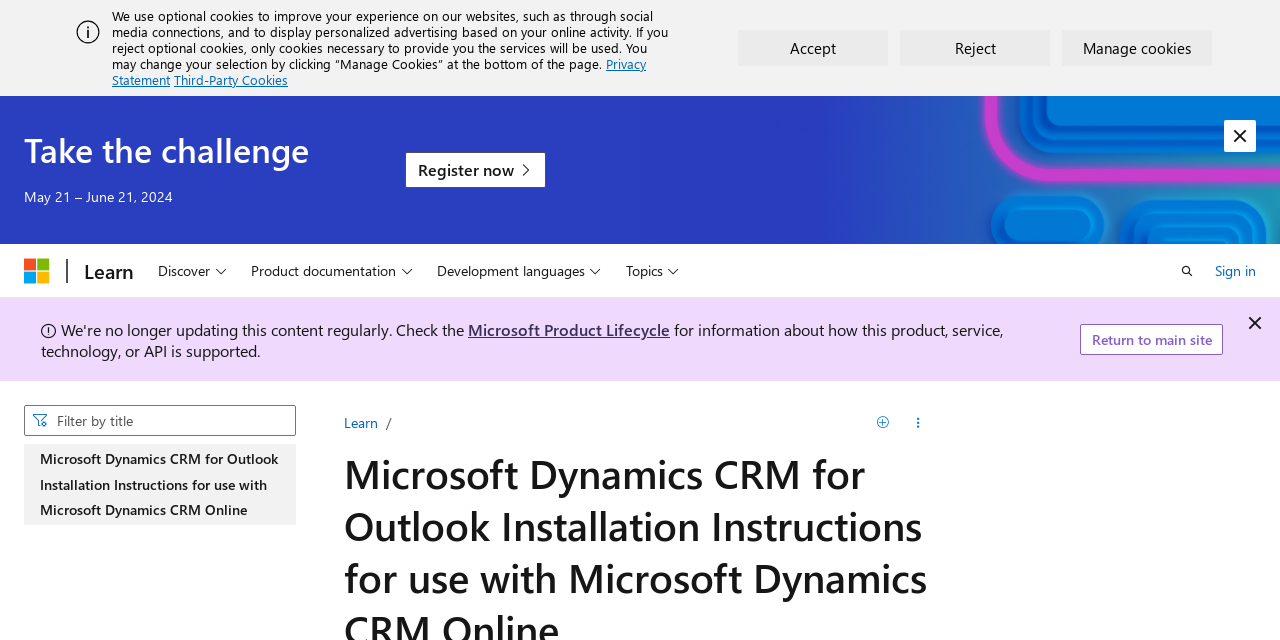Please specify the bounding box coordinates of the element that should be clicked to execute the given instruction: 'Click the Sign in link'. Ensure the coordinates are four float numbers between 0 and 1, expressed as [left, top, right, bottom].

[0.949, 0.403, 0.981, 0.443]